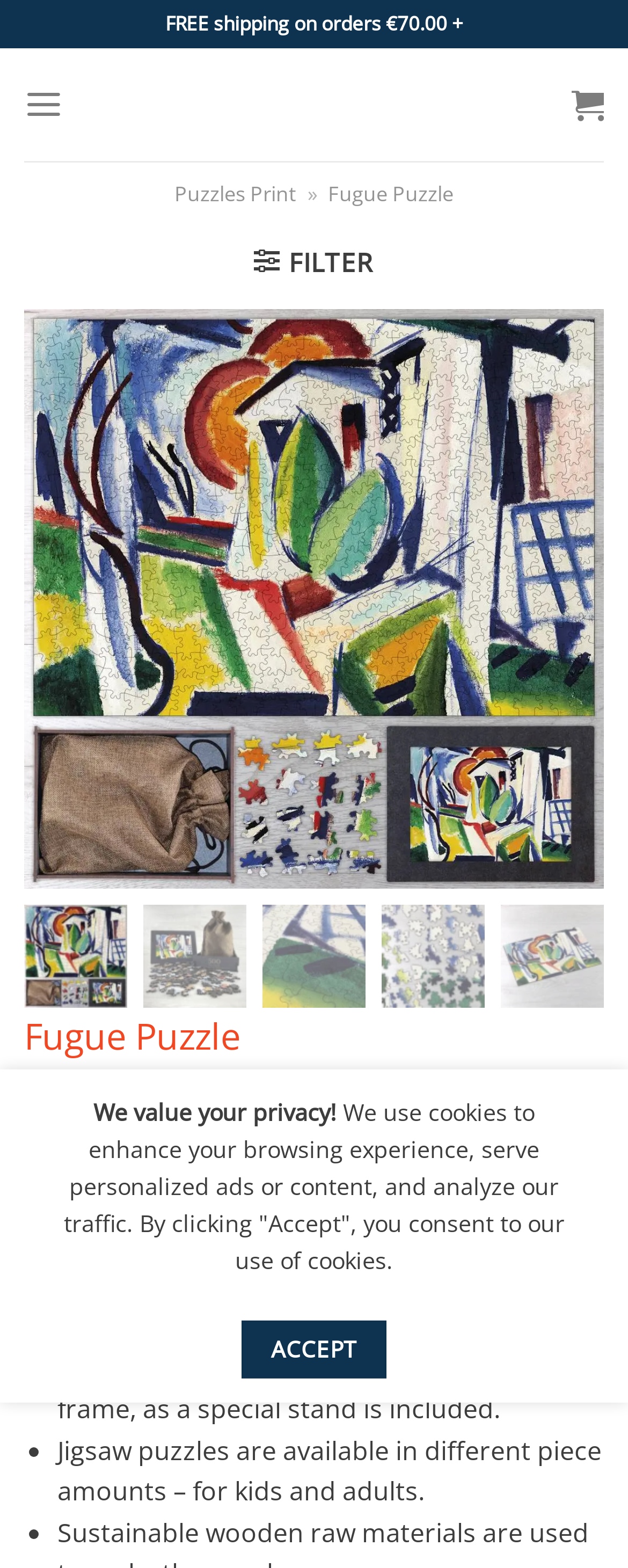What is the name of the painting used to make the Fugue Puzzle?
Refer to the screenshot and deliver a thorough answer to the question presented.

I found the name of the painting used to make the Fugue Puzzle by looking at the text elements on the webpage. Specifically, I found the text 'Fugue Puzzle' which indicates that the puzzle is made from a painting called 'Fugue'.